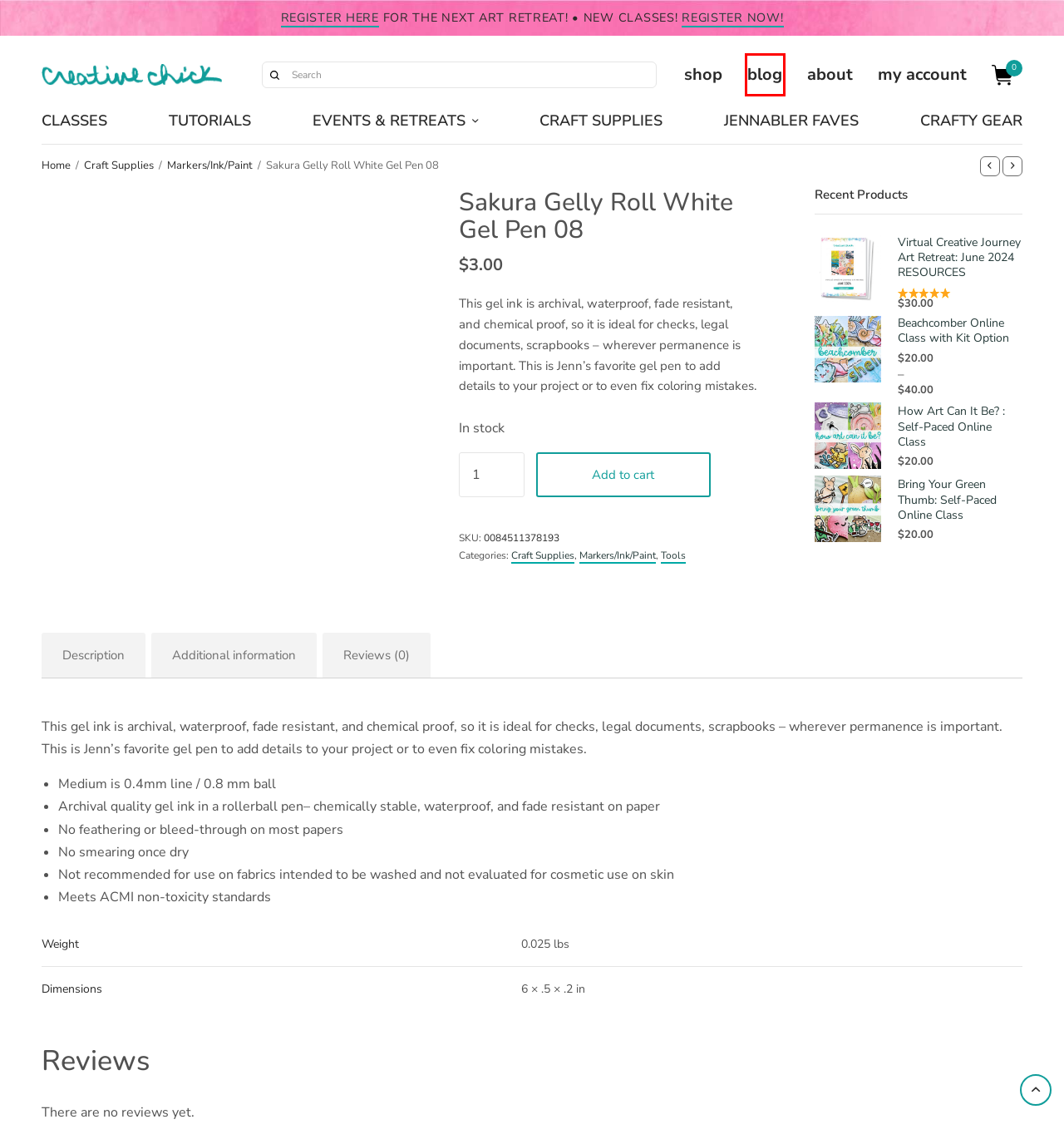Examine the screenshot of the webpage, noting the red bounding box around a UI element. Pick the webpage description that best matches the new page after the element in the red bounding box is clicked. Here are the candidates:
A. blog - {creative chick} | shurkus.com
B. about - {creative chick} | shurkus.com
C. Jennabler Alert - {creative chick} | shurkus.com
D. Tools Archives - {creative chick} | shurkus.com
E. Classes & Events Archives - {creative chick} | shurkus.com
F. Apparel Archives - {creative chick} | shurkus.com
G. Products Archive - {creative chick} | shurkus.com
H. Bring Your Green Thumb: Self-Paced Online Class - {creative chick}

A